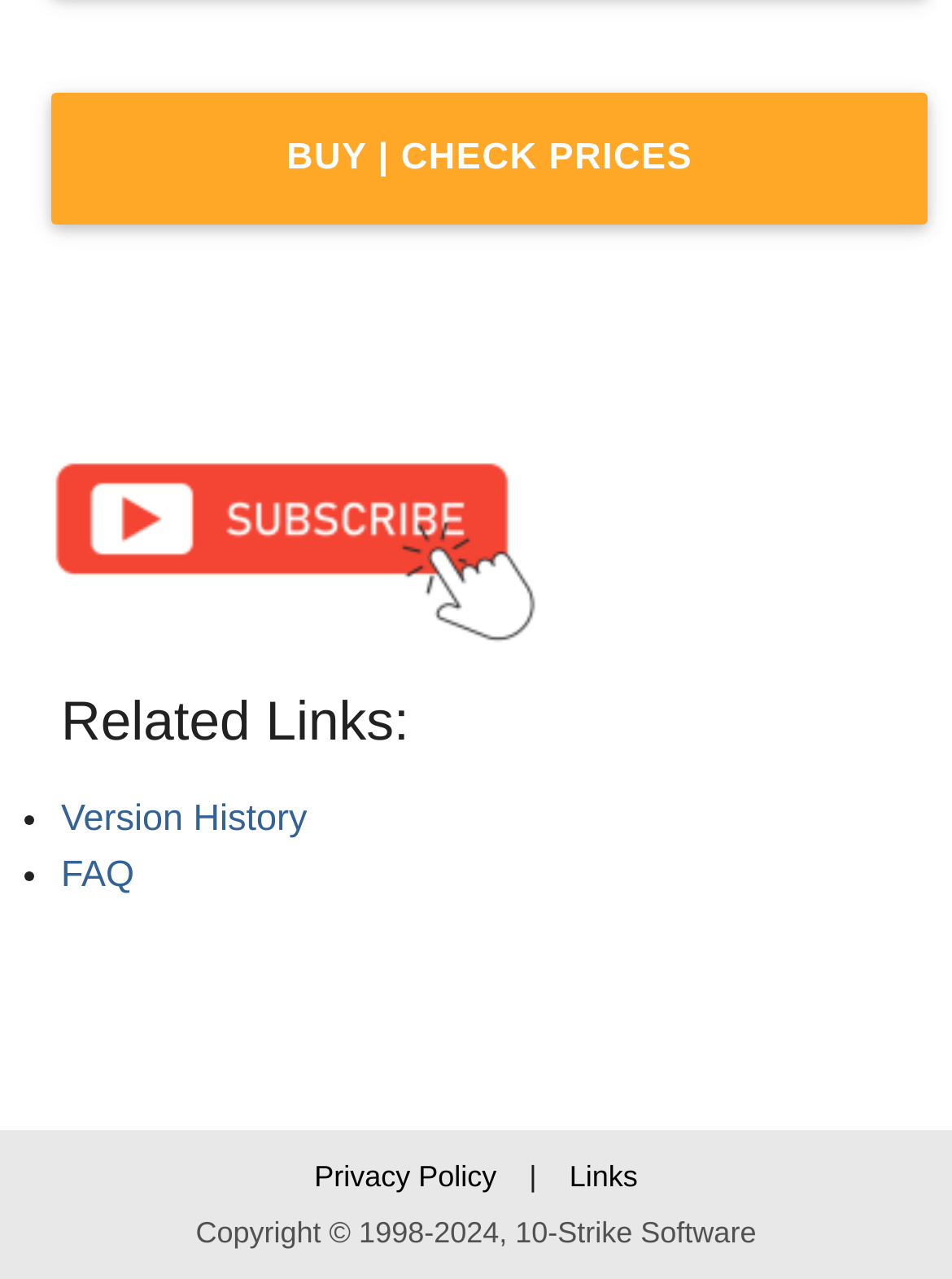What is the first link on the webpage?
Provide an in-depth answer to the question, covering all aspects.

The first link on the webpage is 'BUY | CHECK PRICES' which is located at the top of the page with a bounding box coordinate of [0.053, 0.073, 0.973, 0.176].